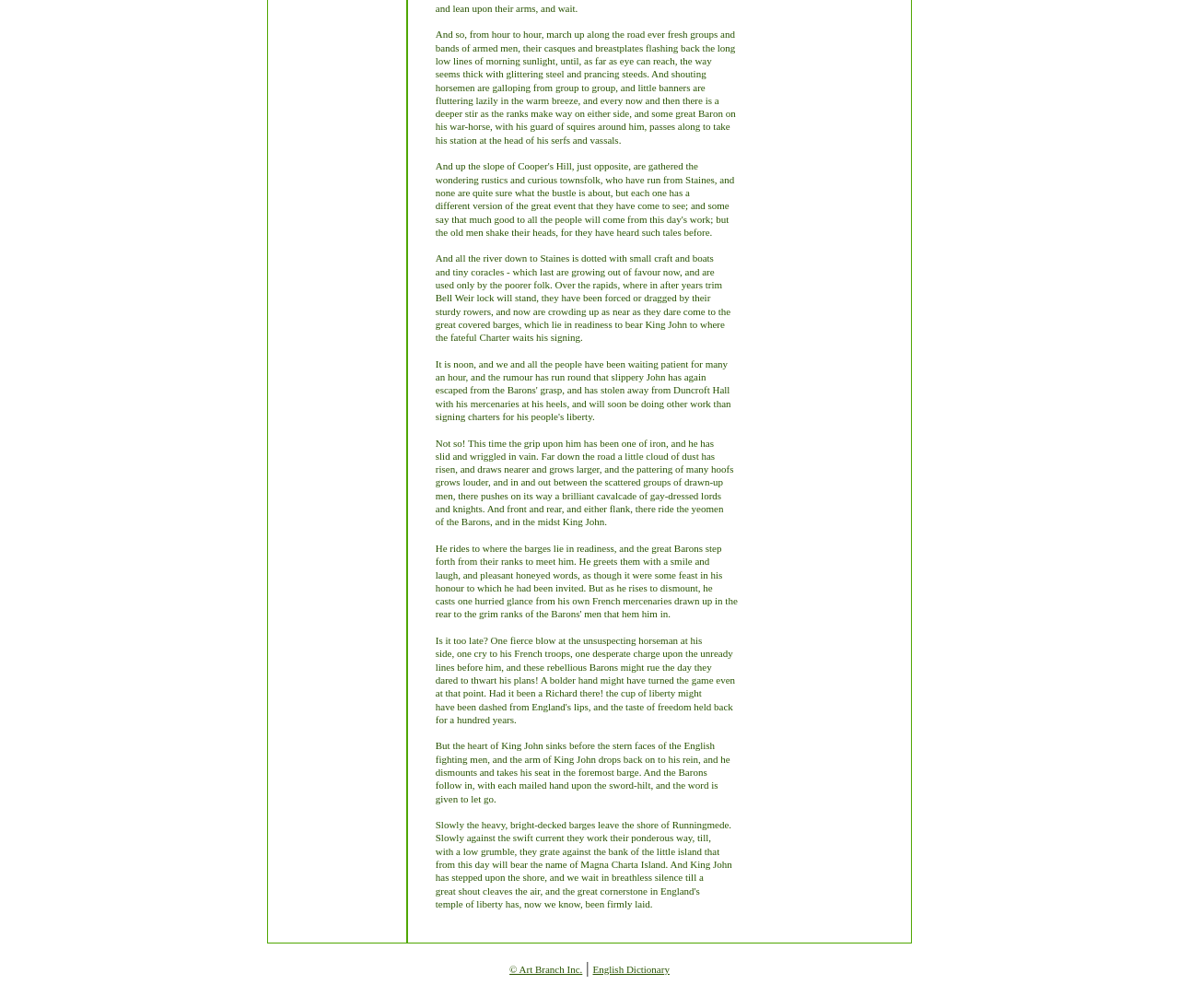Using the image as a reference, answer the following question in as much detail as possible:
What is the author's tone in the text?

The author's tone in the text is formal and descriptive, using vivid language to paint a picture of the scene, with a sense of importance and gravity surrounding the event of King John signing the Magna Carta.